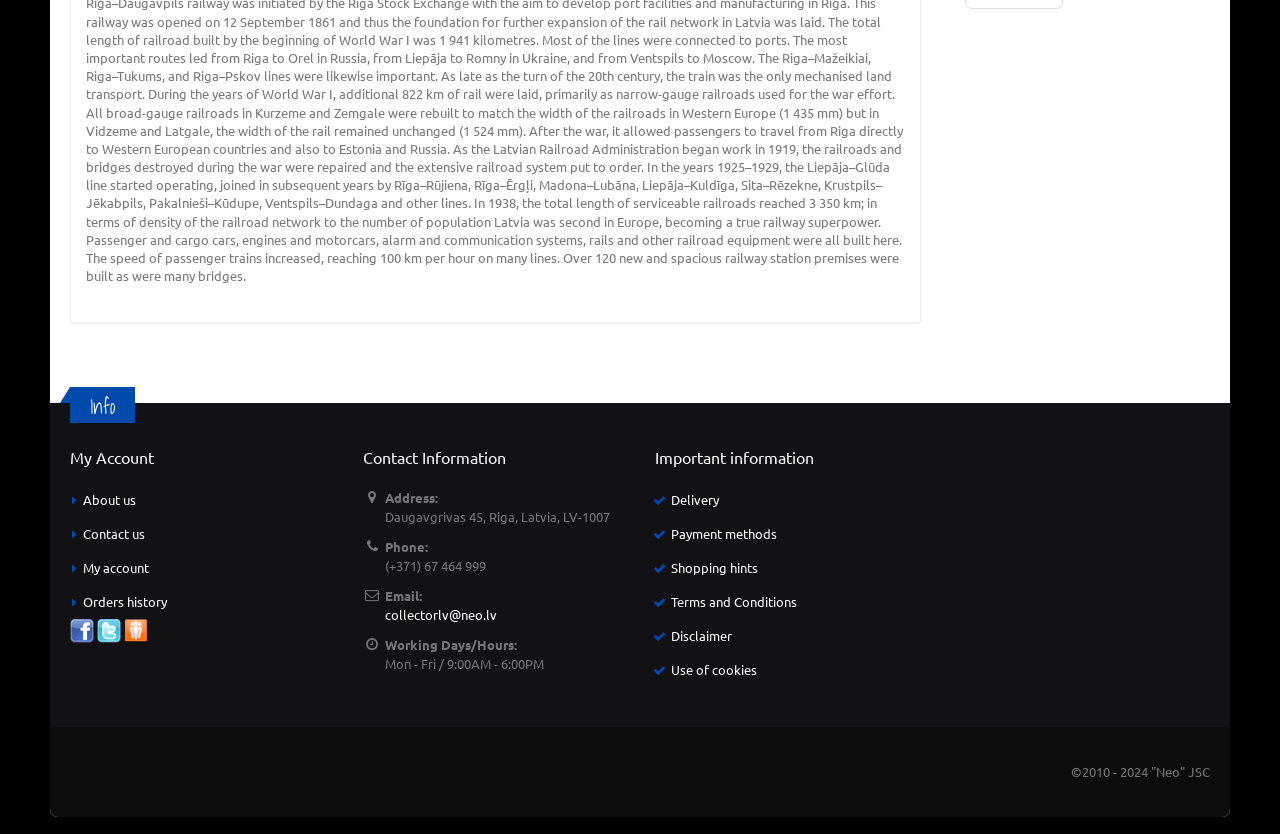What is the company's address?
Look at the image and respond with a one-word or short-phrase answer.

Daugavgrivas 45, Riga, Latvia, LV-1007